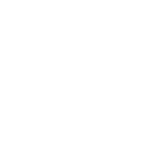Please look at the image and answer the question with a detailed explanation: What is distinctive about the flower shapes of Streptocarpus 'DS-Kalahari'?

According to the caption, the flower shapes of Streptocarpus 'DS-Kalahari' often resemble delicate trumpets, which is a unique feature of this cultivar.